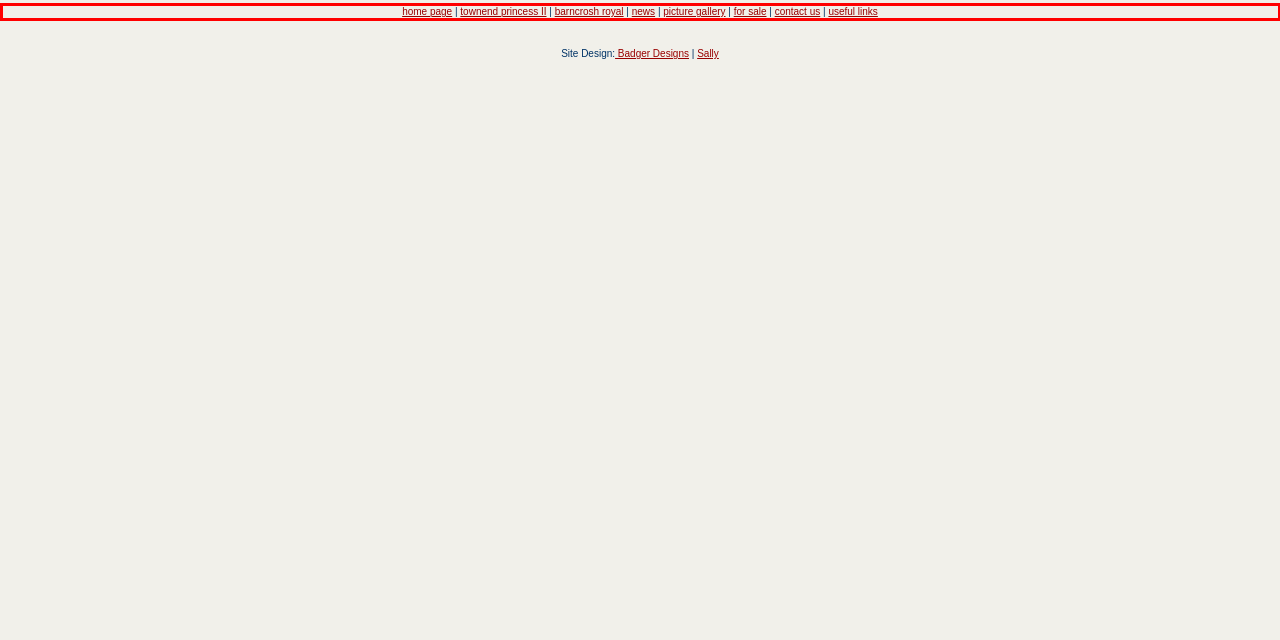In the screenshot of the webpage, find the red bounding box and perform OCR to obtain the text content restricted within this red bounding box.

home page | townend princess II | barncrosh royal | news | picture gallery | for sale | contact us | useful links